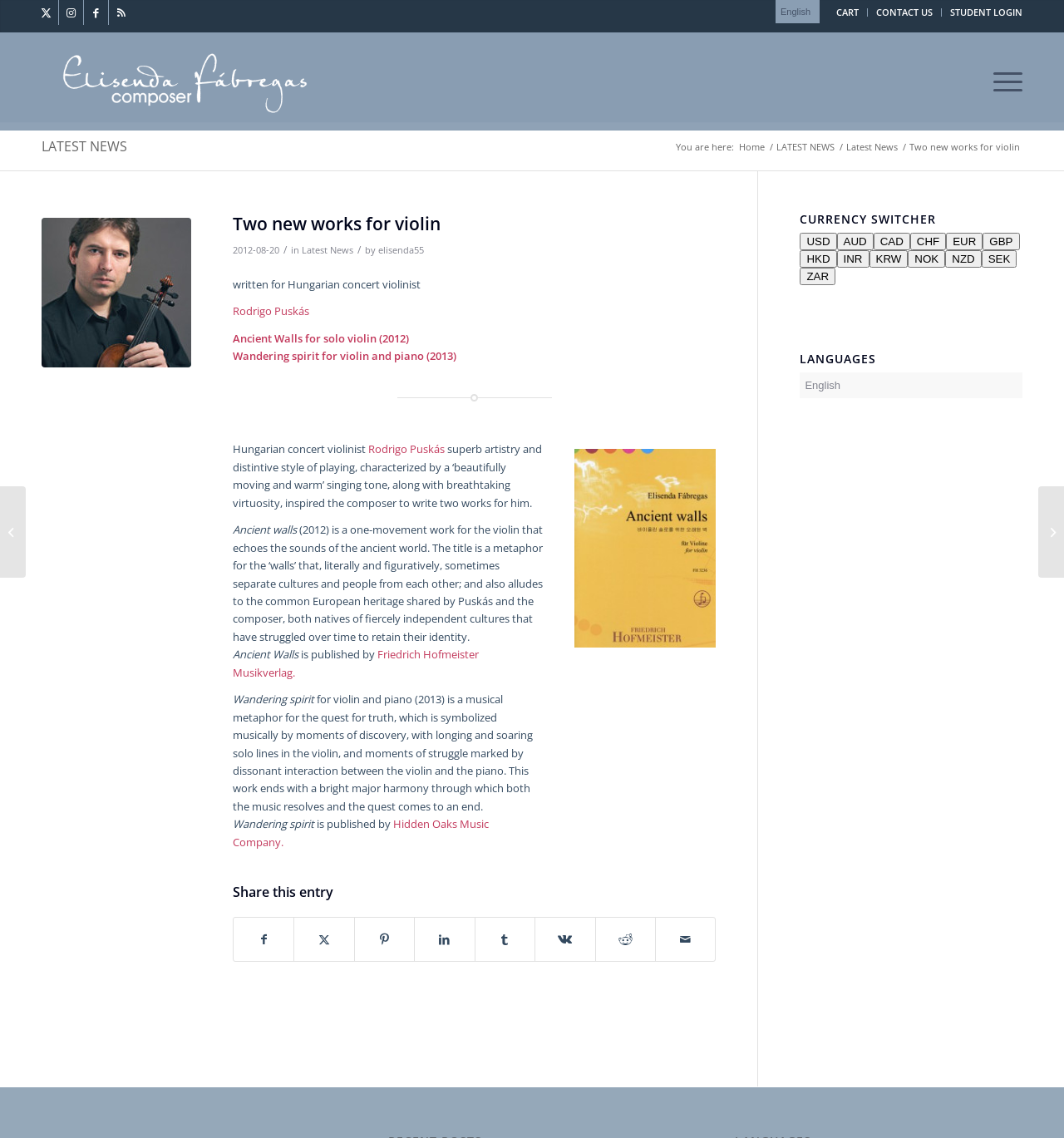Please determine the bounding box coordinates of the section I need to click to accomplish this instruction: "Click on Latest News link".

[0.039, 0.121, 0.12, 0.137]